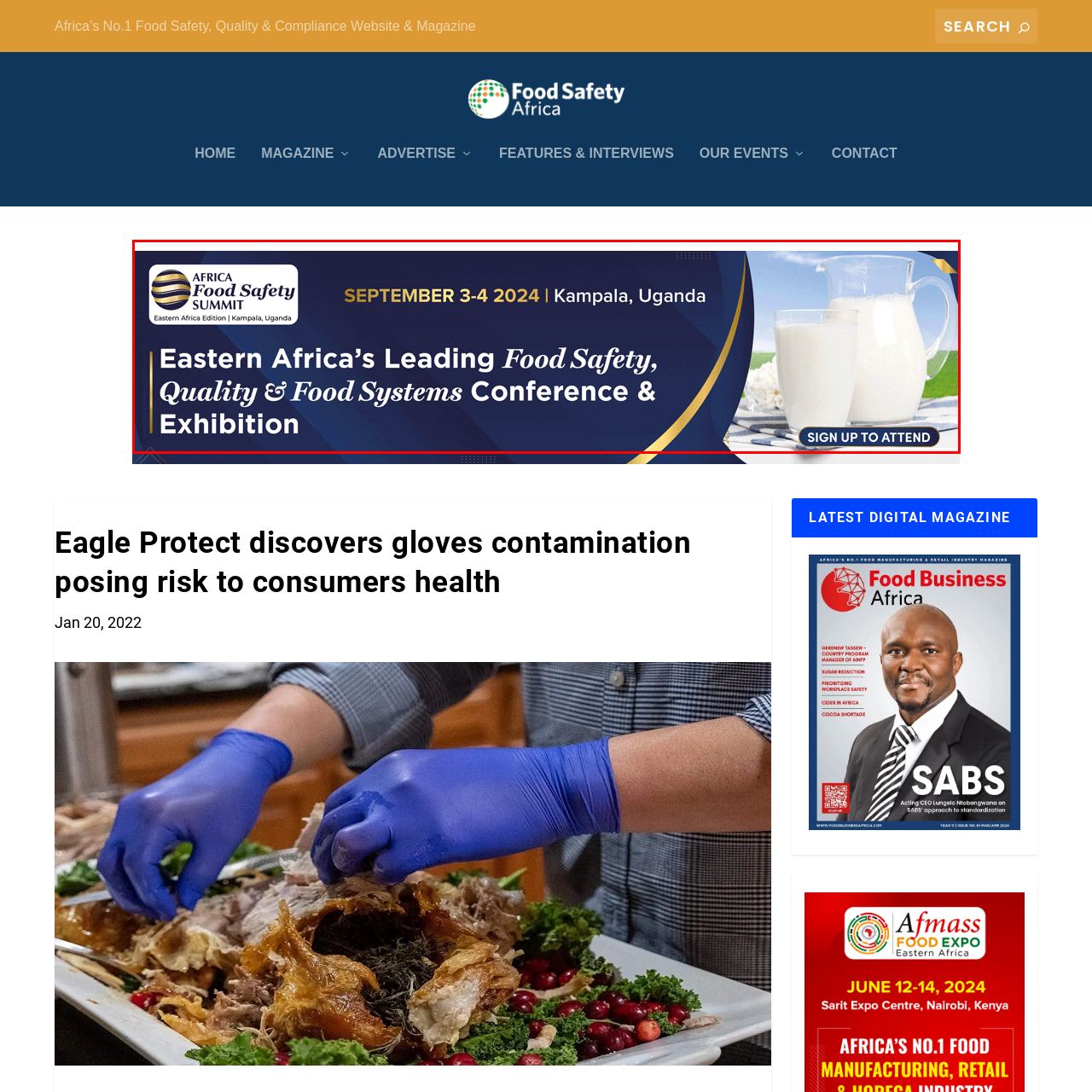View the image inside the red box and answer the question briefly with a word or phrase:
What is the location of the Africa Food Safety Summit?

Kampala, Uganda